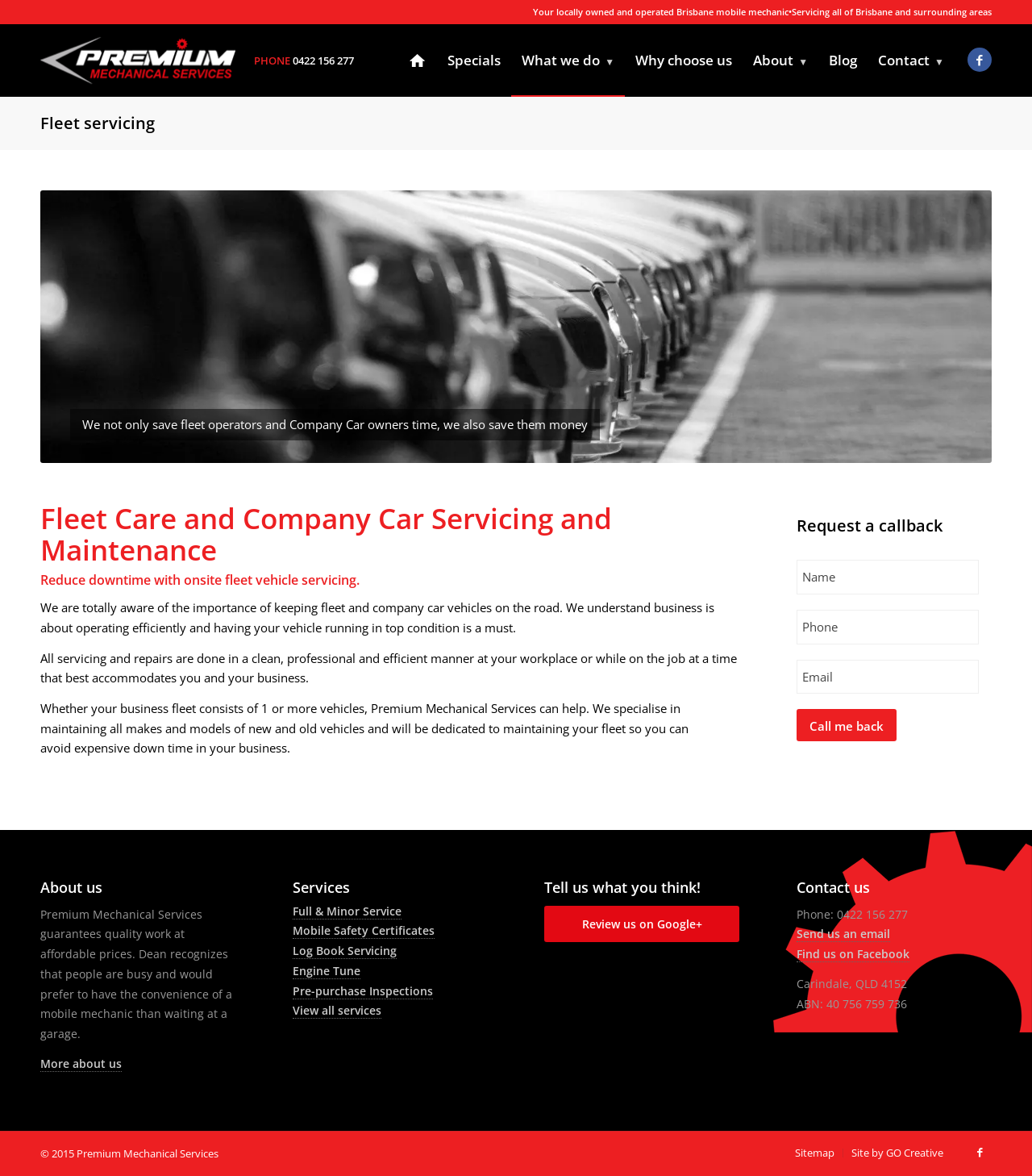Determine the bounding box of the UI element mentioned here: "Newsletter". The coordinates must be in the format [left, top, right, bottom] with values ranging from 0 to 1.

None